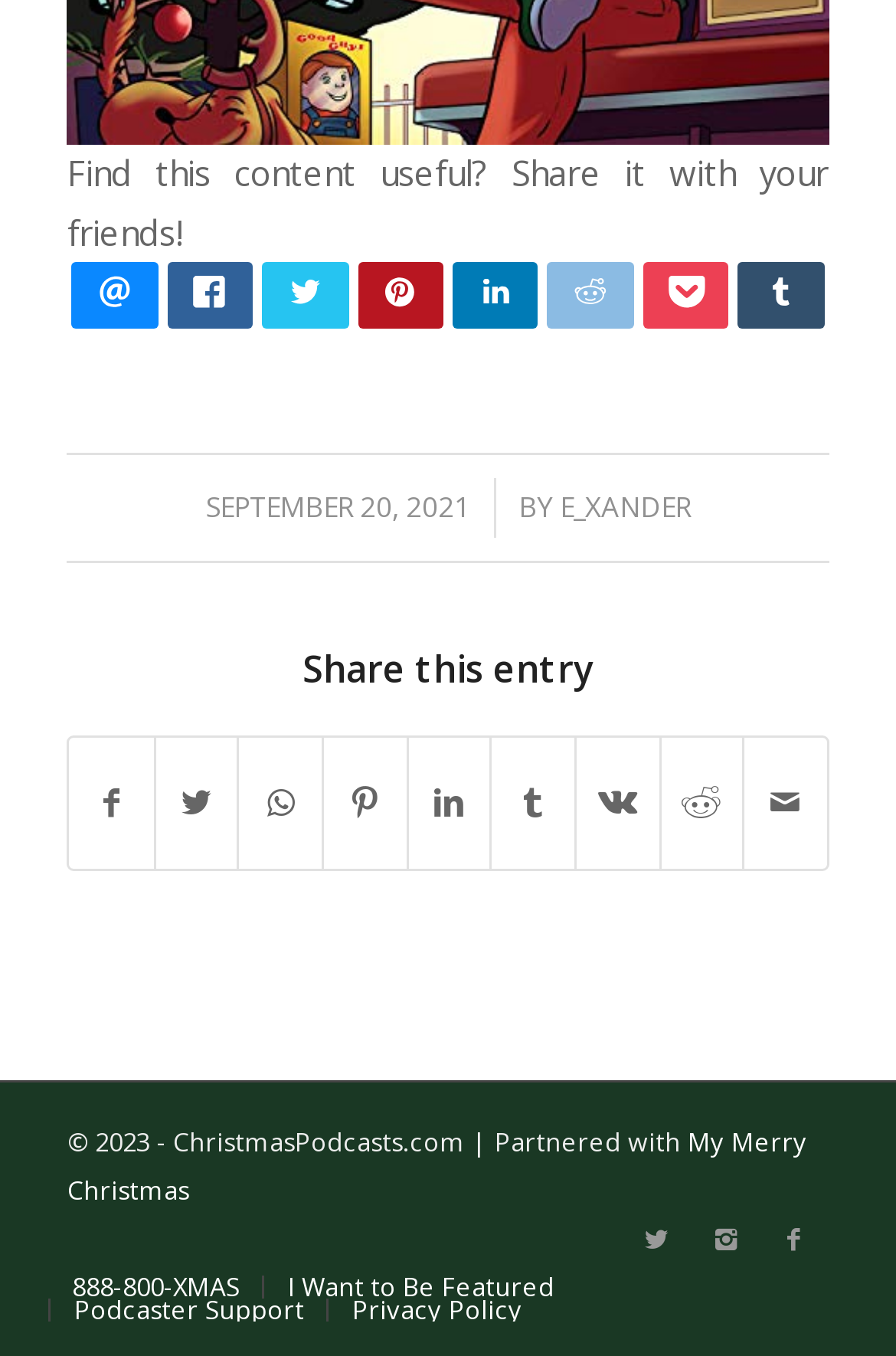Please determine the bounding box of the UI element that matches this description: part 2. The coordinates should be given as (top-left x, top-left y, bottom-right x, bottom-right y), with all values between 0 and 1.

None